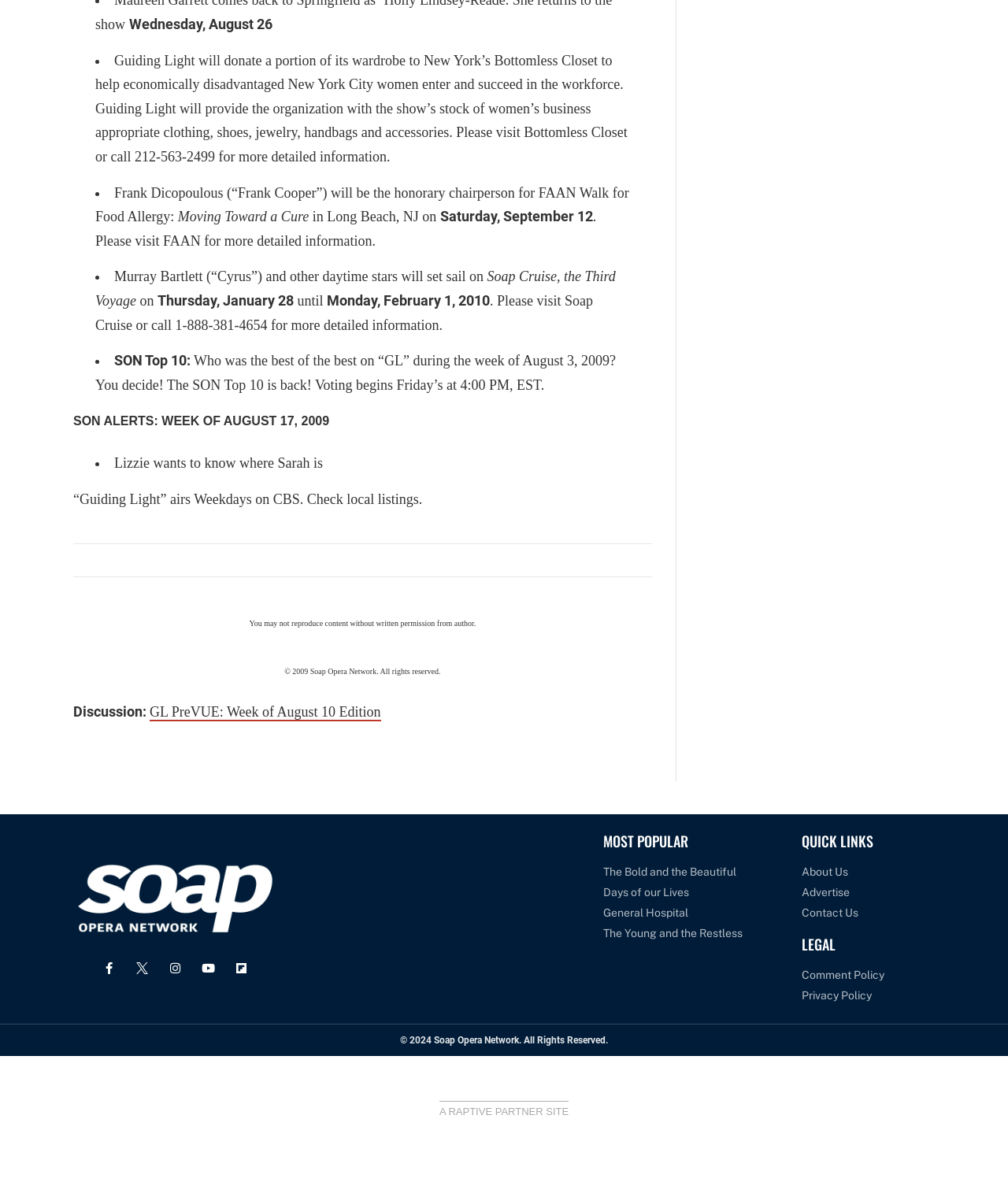What is the name of the organization that Guiding Light will donate its wardrobe to?
Please provide a comprehensive and detailed answer to the question.

I found the answer by looking at the text 'Guiding Light will donate a portion of its wardrobe to New York’s Bottomless Closet to help economically disadvantaged New York City women enter and succeed in the workforce.' which mentions the name of the organization.